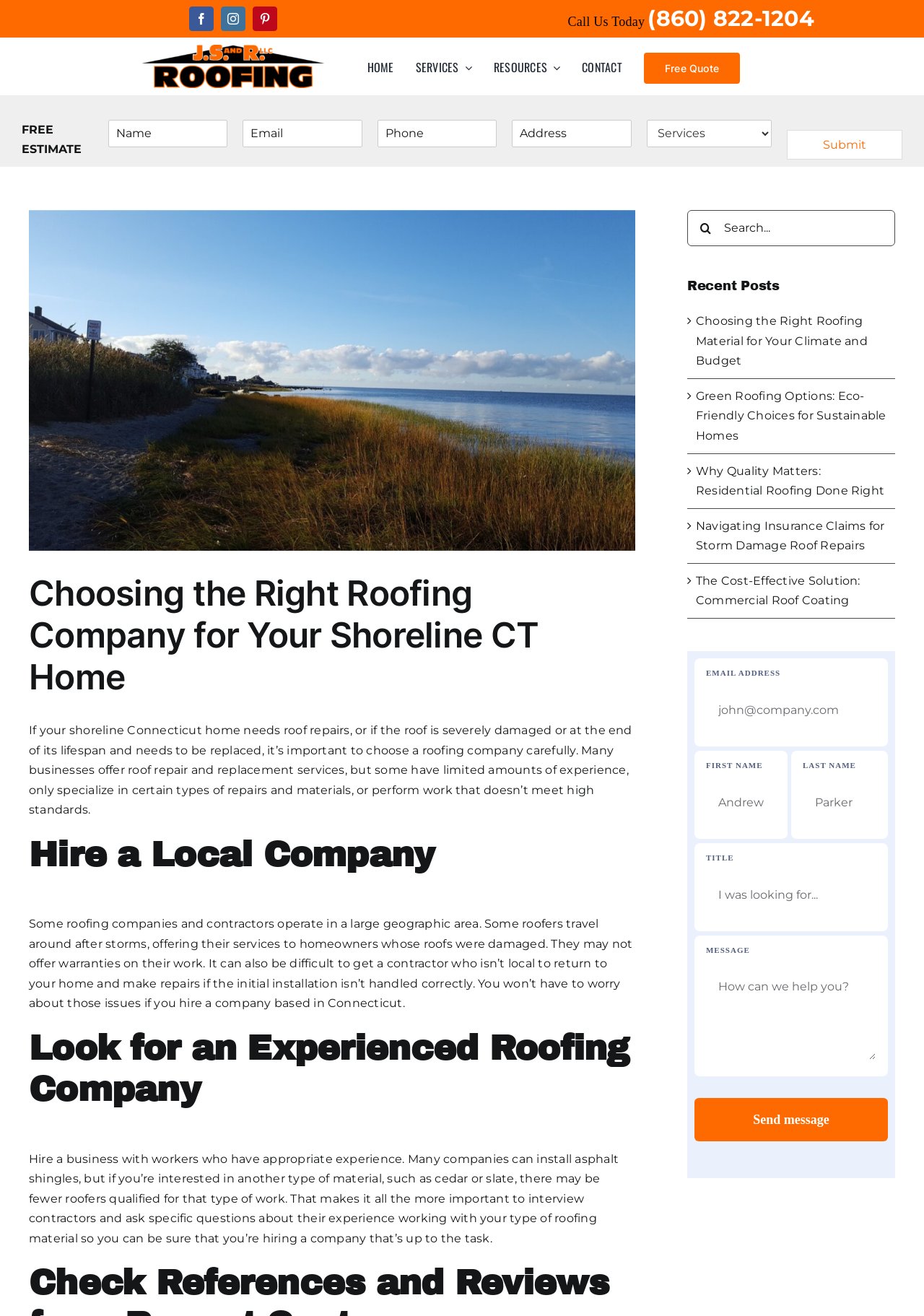Provide a single word or phrase answer to the question: 
What is the benefit of hiring a local roofing company?

they offer warranties on their work